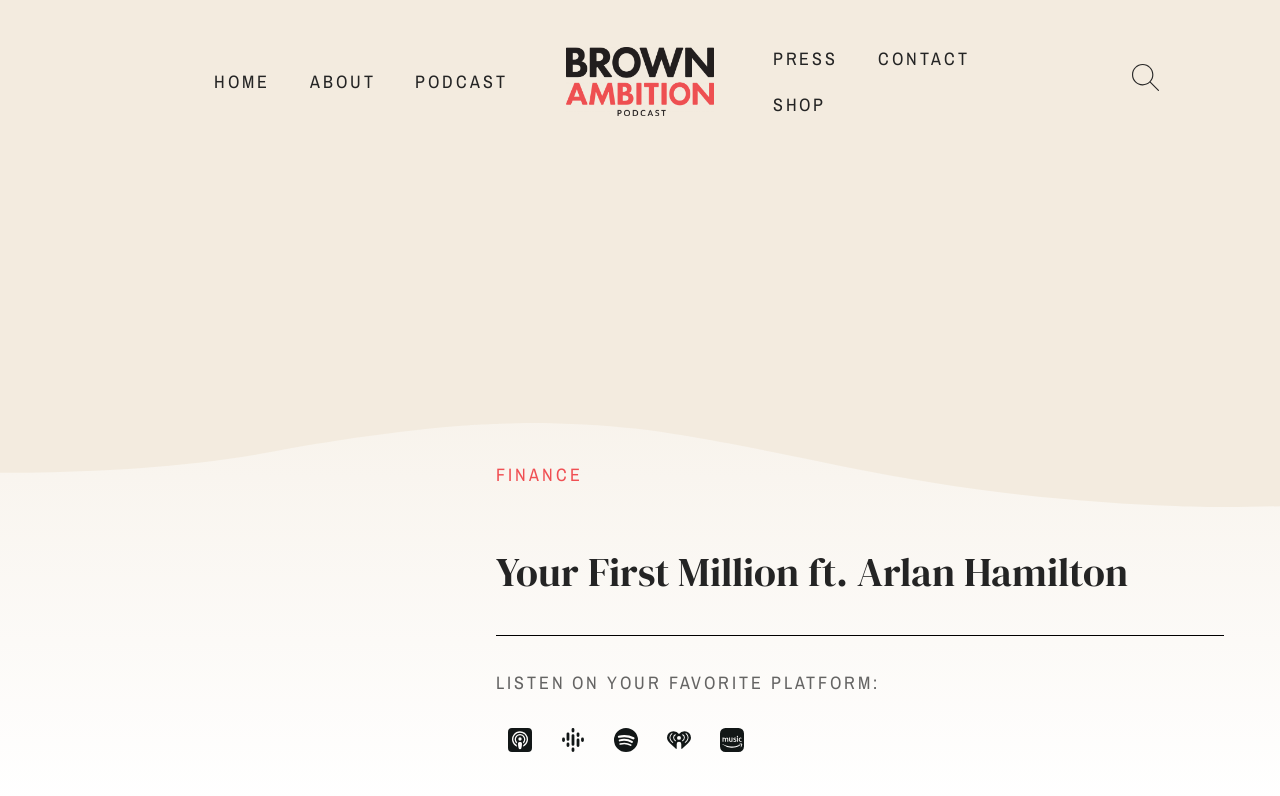Please identify the bounding box coordinates of the clickable element to fulfill the following instruction: "go to home page". The coordinates should be four float numbers between 0 and 1, i.e., [left, top, right, bottom].

[0.152, 0.074, 0.227, 0.131]